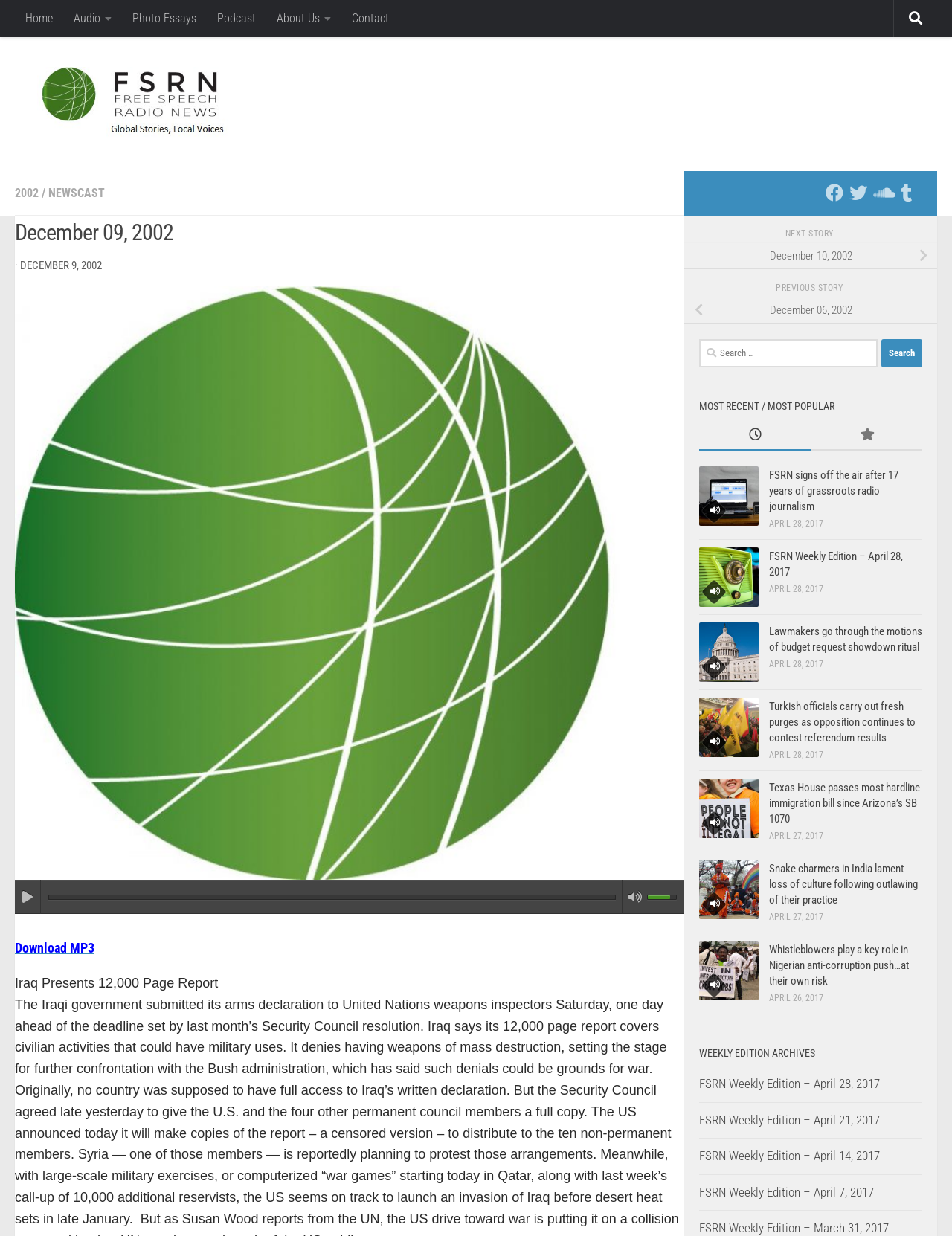Create an elaborate caption for the webpage.

This webpage appears to be a news archive page from Free Speech Radio News (FSRN). At the top, there is a navigation menu with links to "Home", "Audio", "Photo Essays", "Podcast", "About Us", and "Contact". Below this menu, there is a prominent link to "FSRN" with an accompanying image.

The main content of the page is divided into two sections. On the left, there is a news article with a heading "December 09, 2002" and a subheading "Iraq Presents 12,000 Page Report". Below this article, there are links to download the article in MP3 format and to navigate to the next or previous story.

On the right, there is a section titled "MOST RECENT / MOST POPULAR" with a list of news articles, each with a heading and a date. The articles are listed in a vertical column, with the most recent article at the top. Each article has a small icon preceding the heading.

Below this section, there is a search bar with a placeholder text "Search for:" and a search button. Next to the search bar, there are links to follow FSRN on various social media platforms.

At the bottom of the page, there is a section titled "WEEKLY EDITION ARCHIVES" with a list of links to weekly edition archives, dated from April 28, 2017, to March 31, 2017.